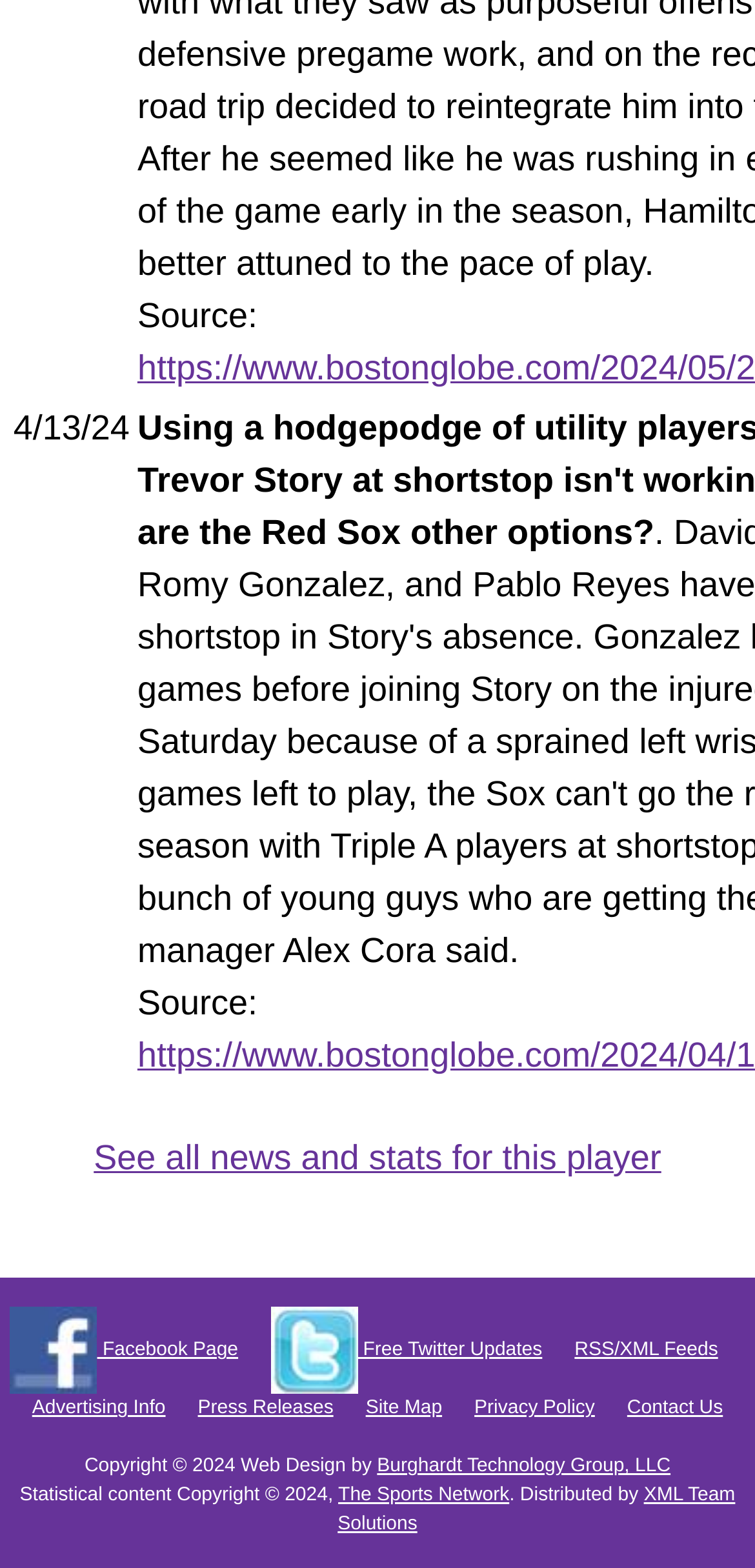Locate the bounding box coordinates of the element to click to perform the following action: 'Get Twitter updates'. The coordinates should be given as four float values between 0 and 1, in the form of [left, top, right, bottom].

[0.358, 0.854, 0.718, 0.868]